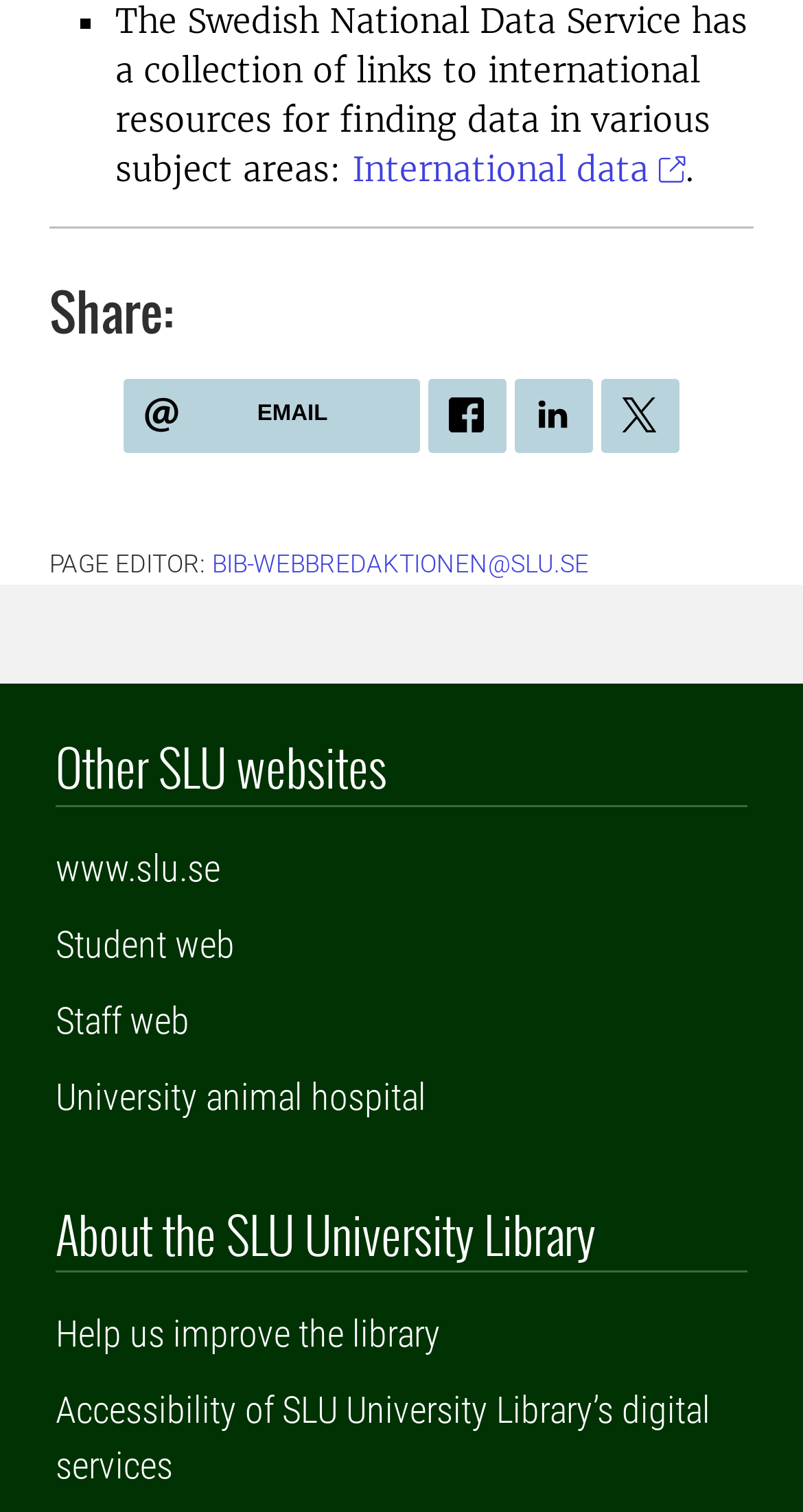Can you find the bounding box coordinates for the element that needs to be clicked to execute this instruction: "Click on Home"? The coordinates should be given as four float numbers between 0 and 1, i.e., [left, top, right, bottom].

None